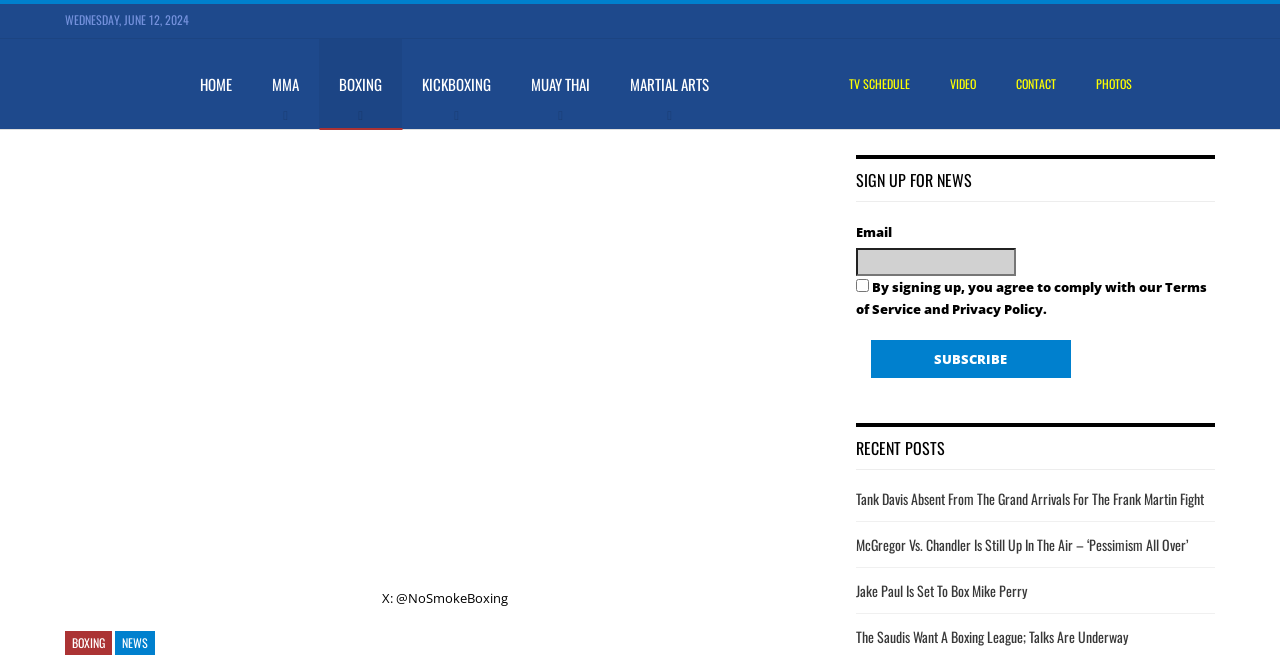How many social media links are present at the top of the webpage?
From the details in the image, answer the question comprehensively.

At the top of the webpage, there are four social media links: Facebook, Twitter, YouTube, and Instagram. These links are represented by their respective icons and can be found in the top-right corner of the webpage.